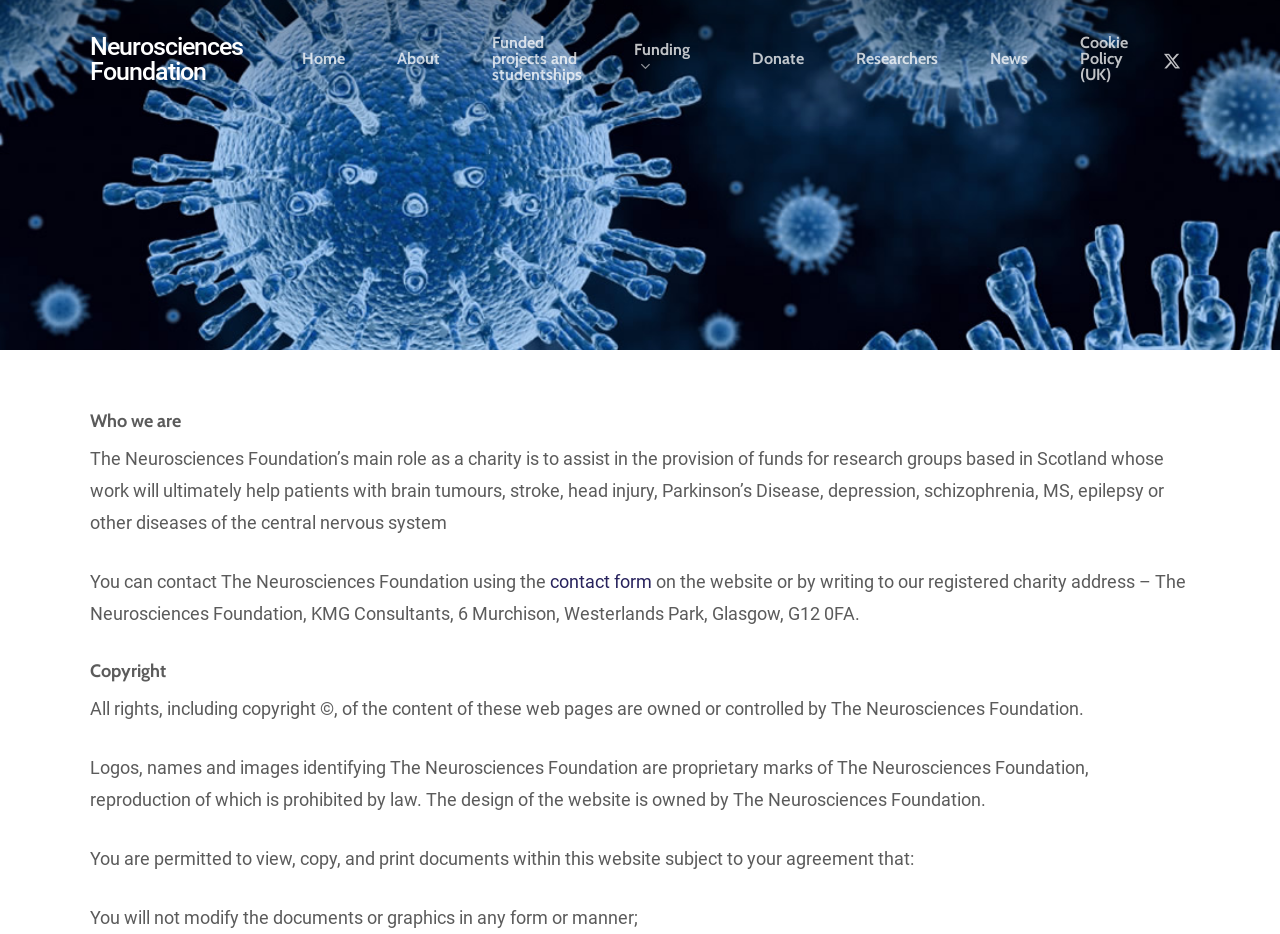Offer a meticulous caption that includes all visible features of the webpage.

The webpage is about the Privacy Policy of the Neurosciences Foundation. At the top, there is a navigation menu with 9 links: "Neurosciences Foundation", "Home", "About", "Funded projects and studentships", "Funding", "Donate", "Researchers", "News", and "Cookie Policy (UK)". These links are aligned horizontally and take up the top section of the page.

Below the navigation menu, there is a heading "Who we are" followed by a paragraph of text that describes the main role of the Neurosciences Foundation as a charity. The text explains that the foundation assists in providing funds for research groups based in Scotland whose work will ultimately help patients with various diseases of the central nervous system.

Next to the paragraph, there is a link to a contact form, and below it, there is an address of the registered charity. The address is indented and takes up a smaller width than the paragraph above.

Further down the page, there is a heading "Copyright" followed by three paragraphs of text that describe the copyright and proprietary marks of the Neurosciences Foundation. The text explains that all rights, including copyright, of the content of the web pages are owned or controlled by the foundation, and that logos, names, and images identifying the foundation are proprietary marks. The design of the website is also owned by the foundation.

The final paragraph explains the terms of use for viewing, copying, and printing documents within the website, including the condition that the documents or graphics will not be modified in any form or manner.